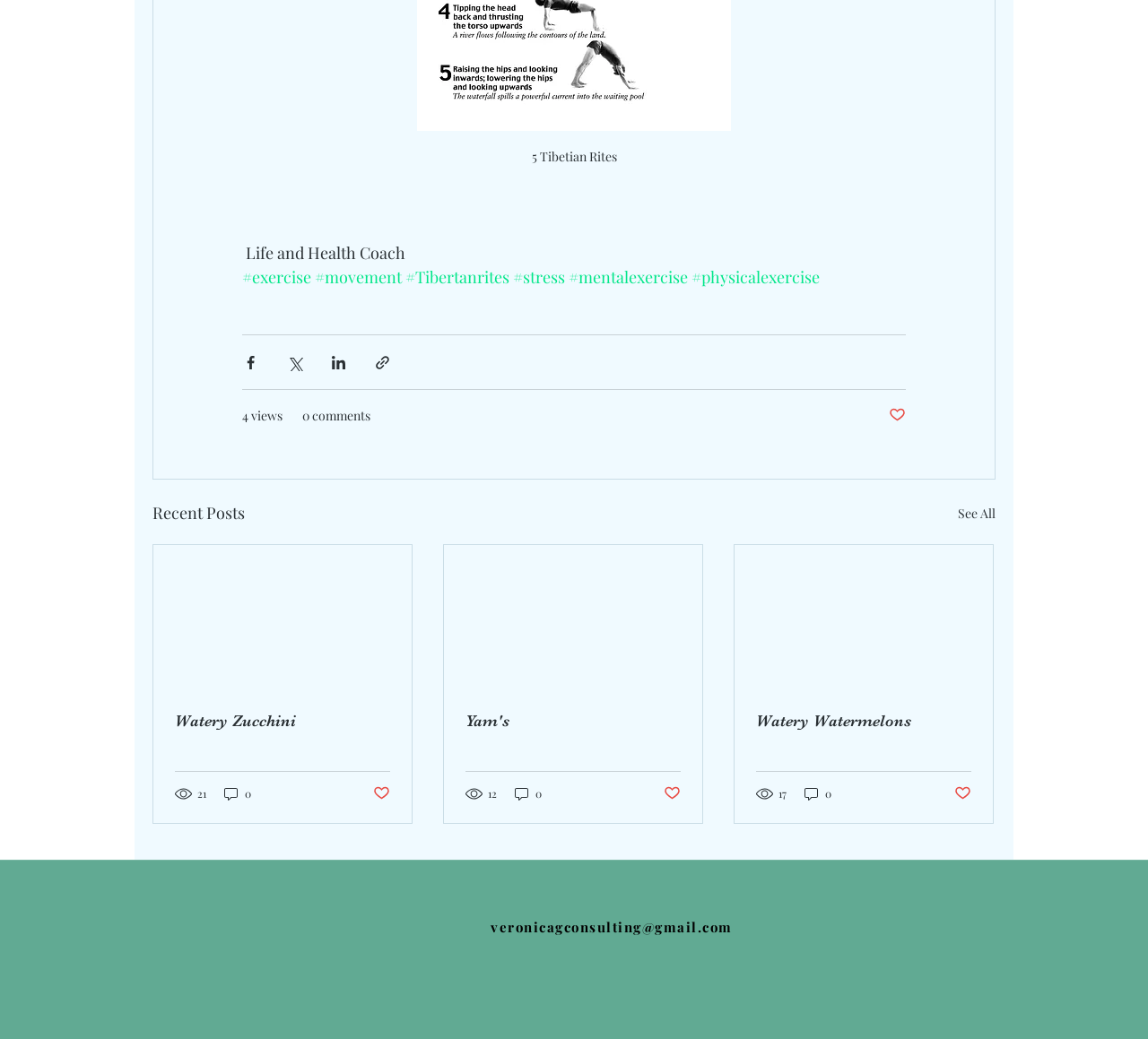How many views does the second article have?
Refer to the image and answer the question using a single word or phrase.

12 views